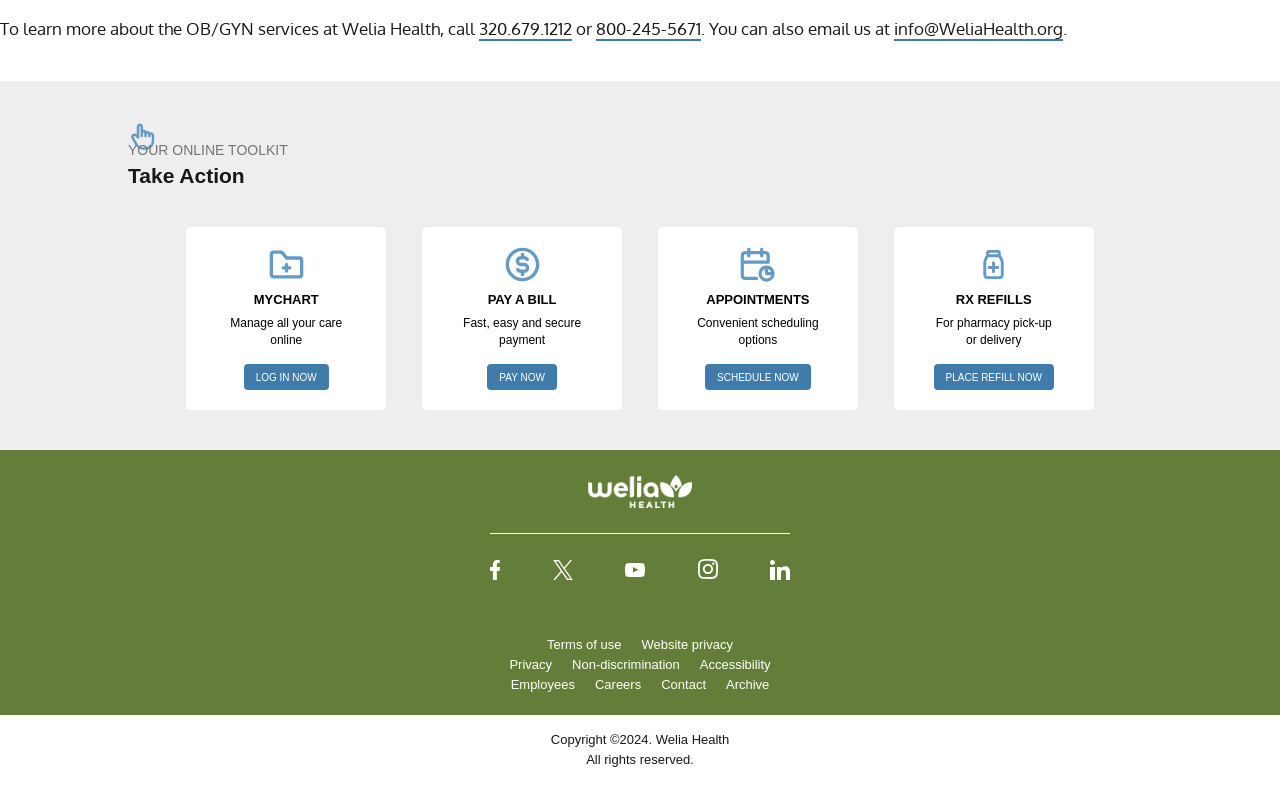Identify the bounding box coordinates necessary to click and complete the given instruction: "Log in to MYCHART".

[0.19, 0.464, 0.257, 0.497]